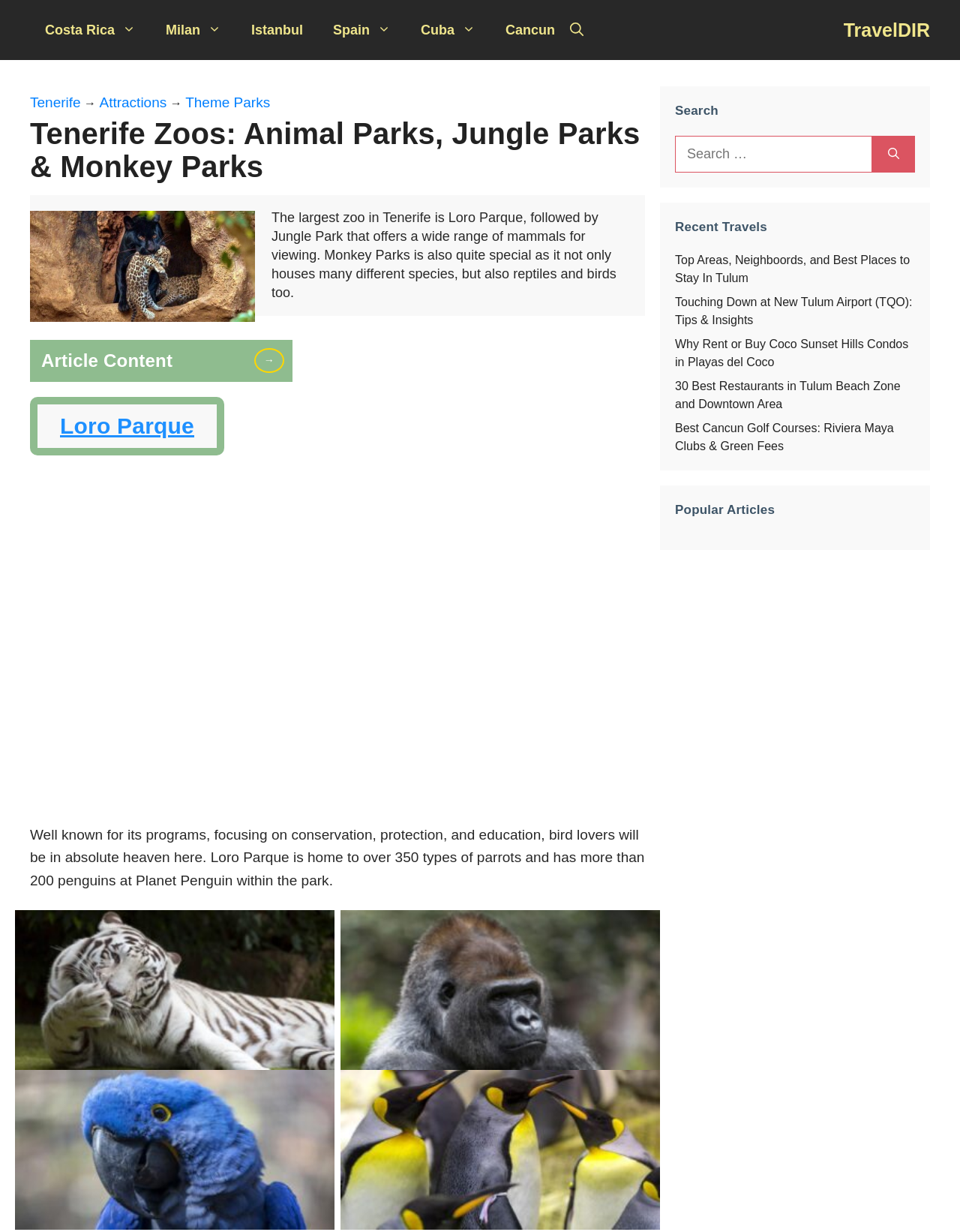Reply to the question with a single word or phrase:
What is the name of the area within Loro Parque that has more than 200 penguins?

Planet Penguin